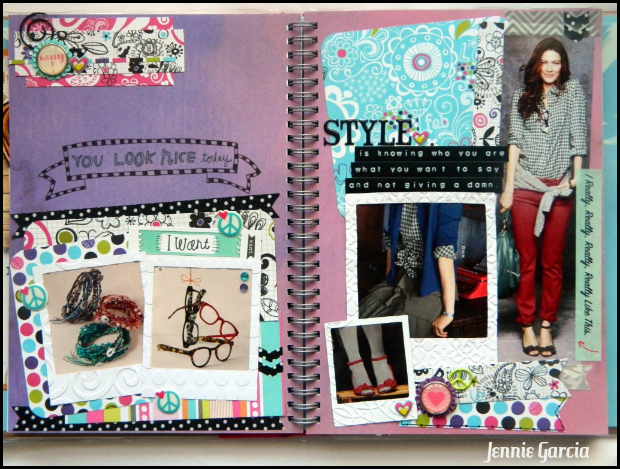Please reply with a single word or brief phrase to the question: 
What is the theme of the photographs below the banner?

personal style